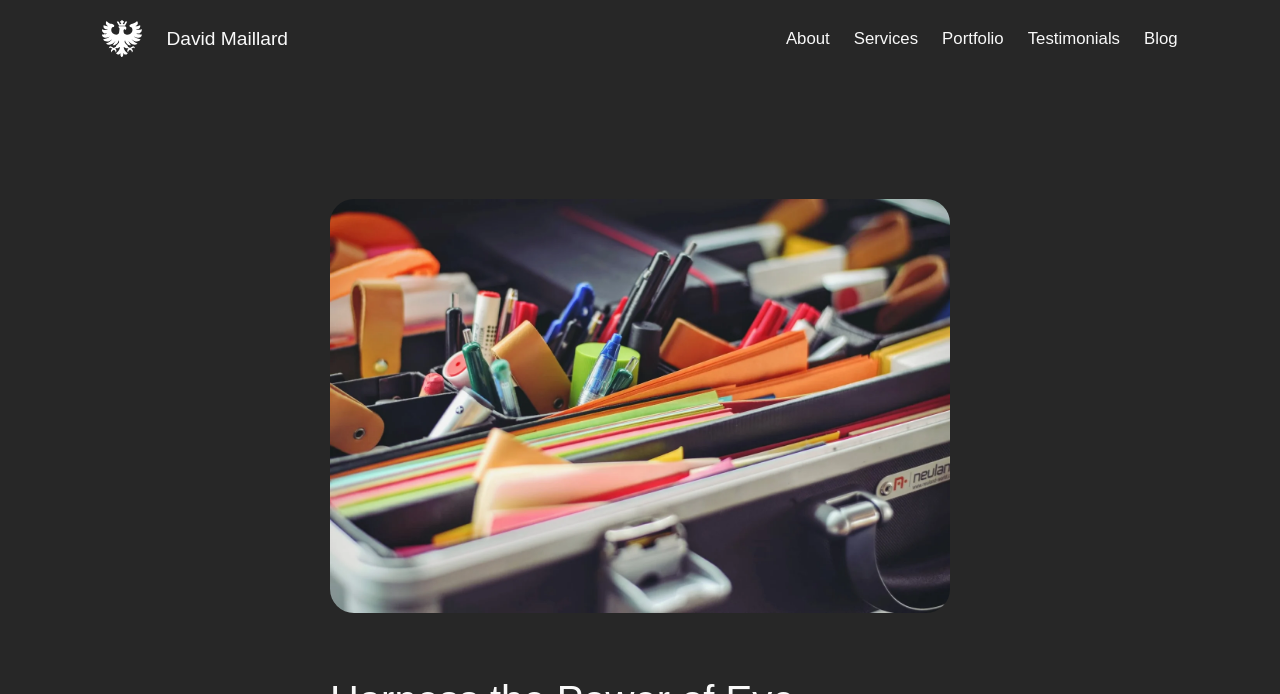Is there an image on the webpage?
Based on the visual, give a brief answer using one word or a short phrase.

Yes